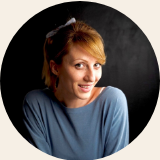What is the dominant color of the woman's clothing?
Answer with a single word or short phrase according to what you see in the image.

Soft blue